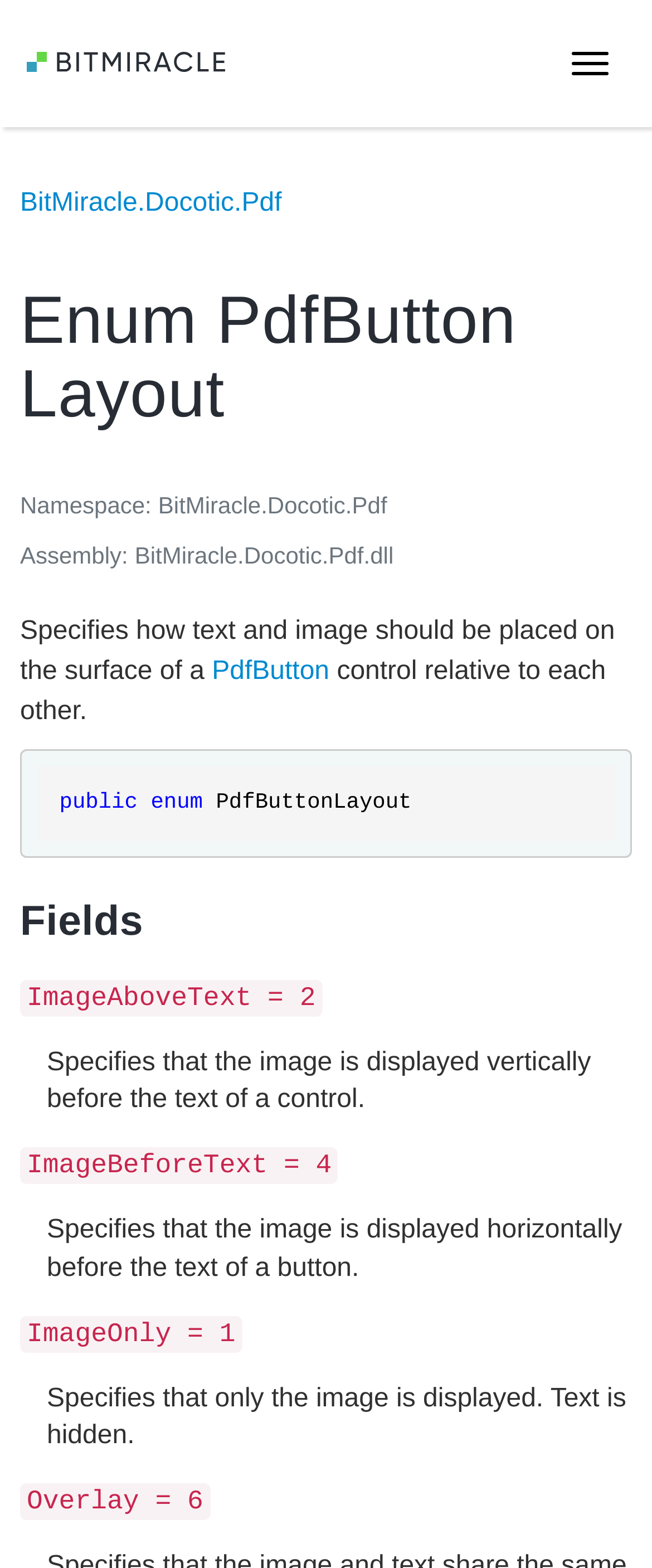Using the webpage screenshot and the element description Toggle navigation, determine the bounding box coordinates. Specify the coordinates in the format (top-left x, top-left y, bottom-right x, bottom-right y) with values ranging from 0 to 1.

[0.849, 0.022, 0.962, 0.058]